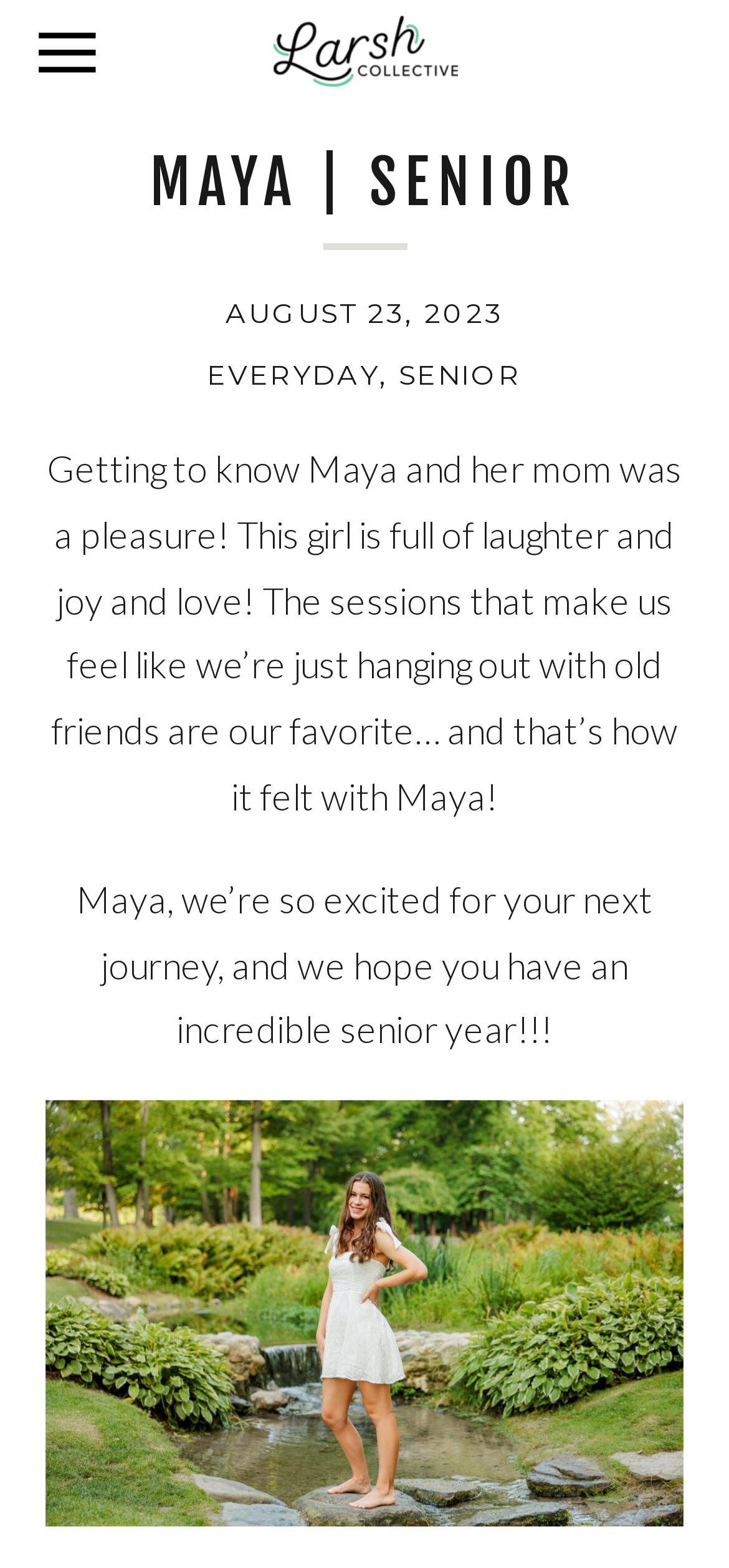Provide the bounding box coordinates of the HTML element described by the text: "everyday".

[0.284, 0.228, 0.52, 0.25]